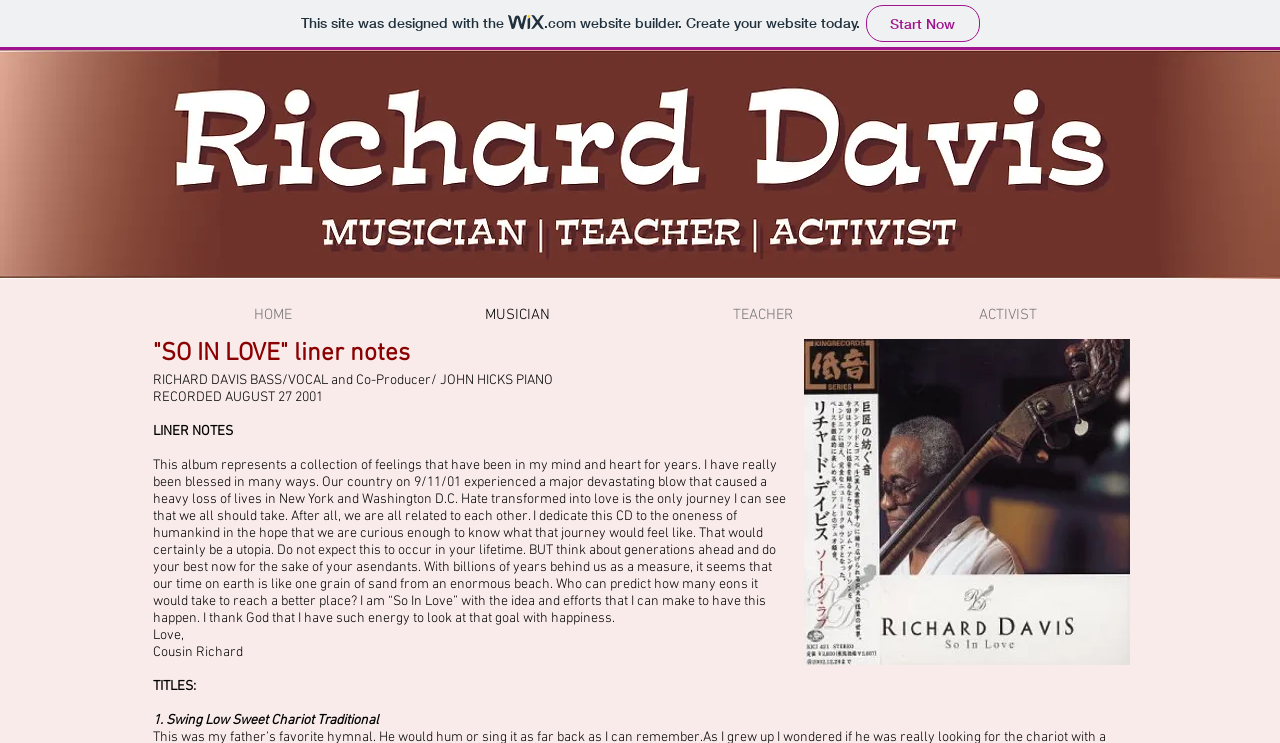What is the name of the musician?
Refer to the image and answer the question using a single word or phrase.

Richard Davis